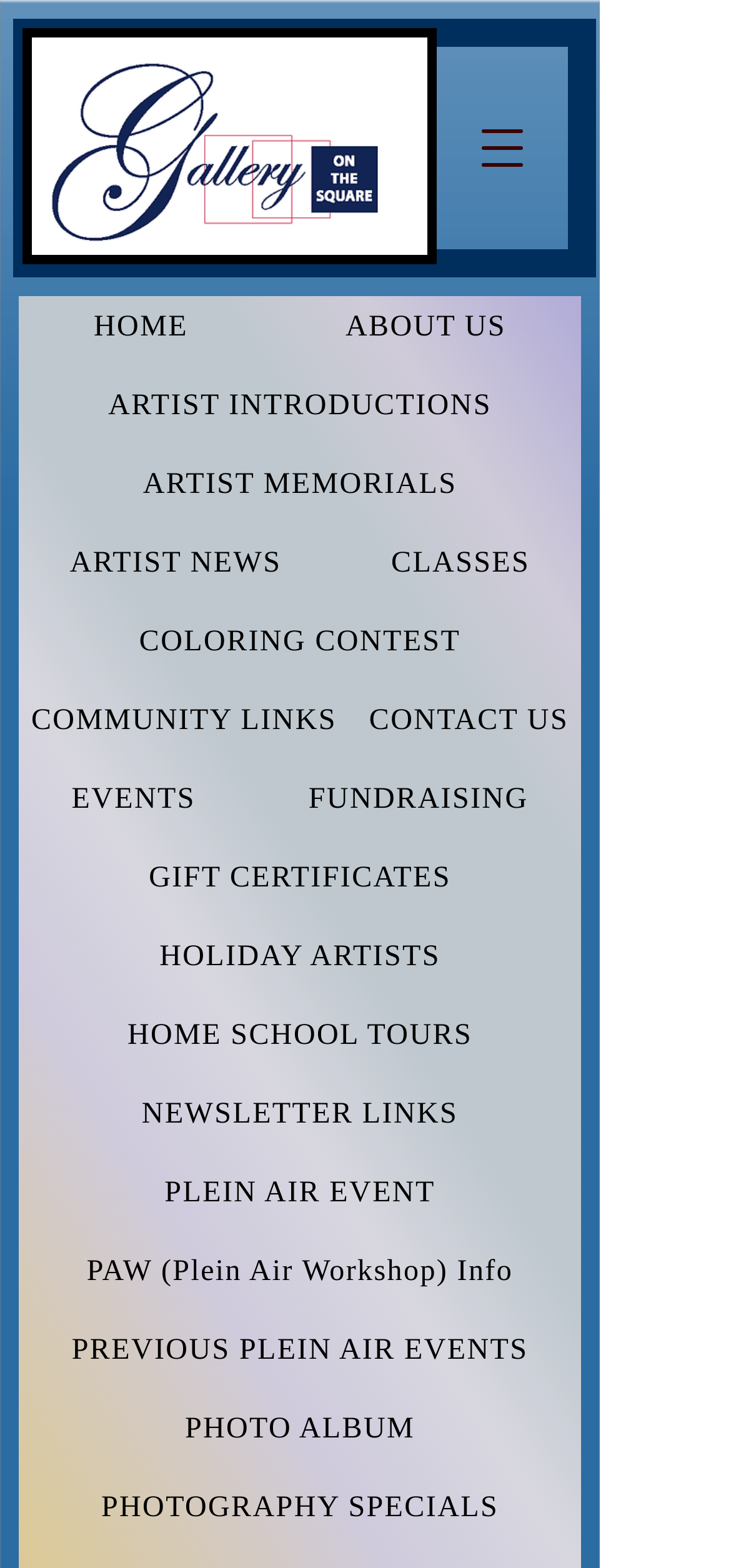Answer the question briefly using a single word or phrase: 
What is the last navigation menu item?

PHOTOGRAPHY SPECIALS